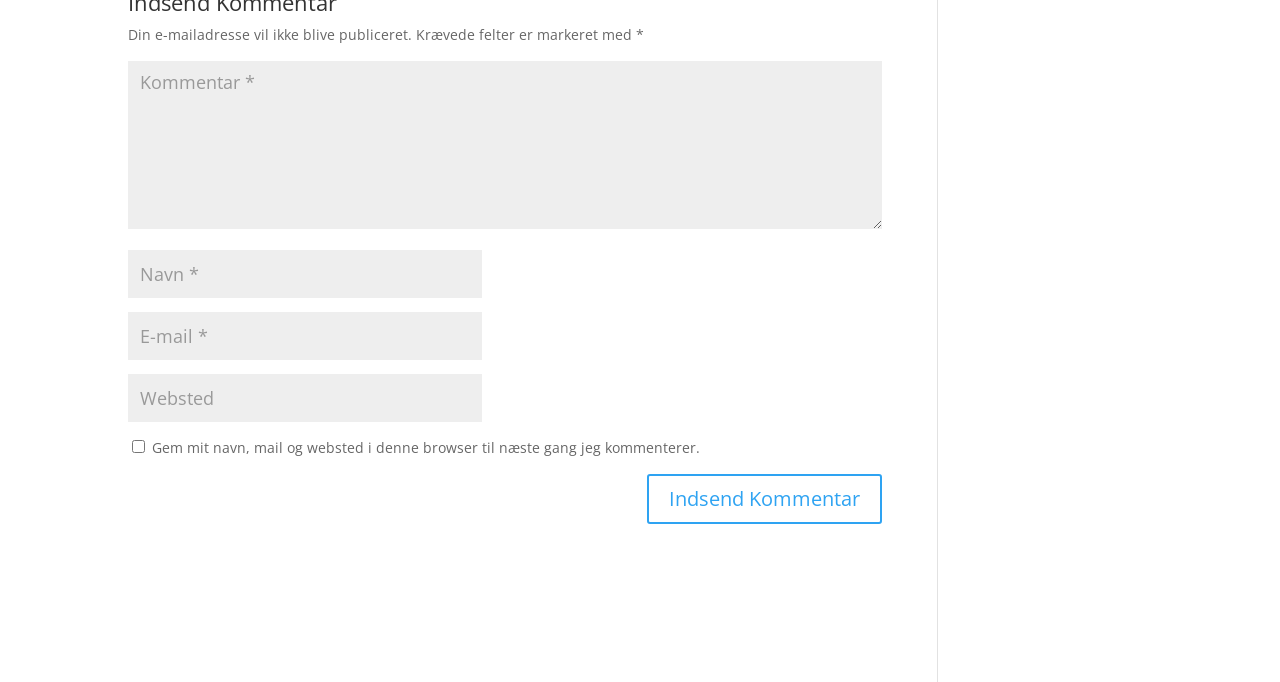Using the element description: "input value="Navn *" name="author"", determine the bounding box coordinates. The coordinates should be in the format [left, top, right, bottom], with values between 0 and 1.

[0.1, 0.366, 0.377, 0.437]